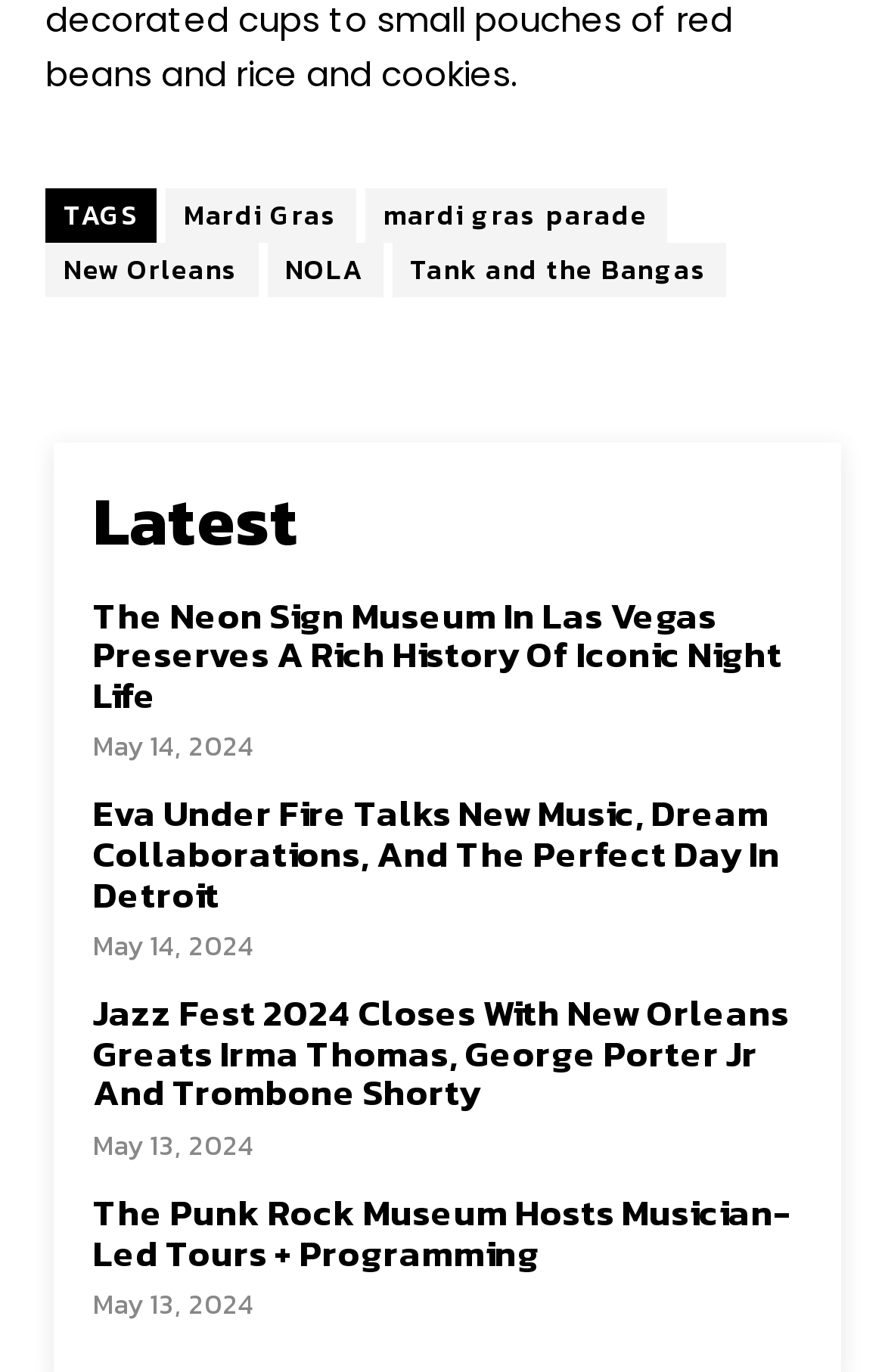Determine the bounding box coordinates of the section I need to click to execute the following instruction: "Click on the link to read about Mardi Gras". Provide the coordinates as four float numbers between 0 and 1, i.e., [left, top, right, bottom].

[0.187, 0.137, 0.403, 0.176]